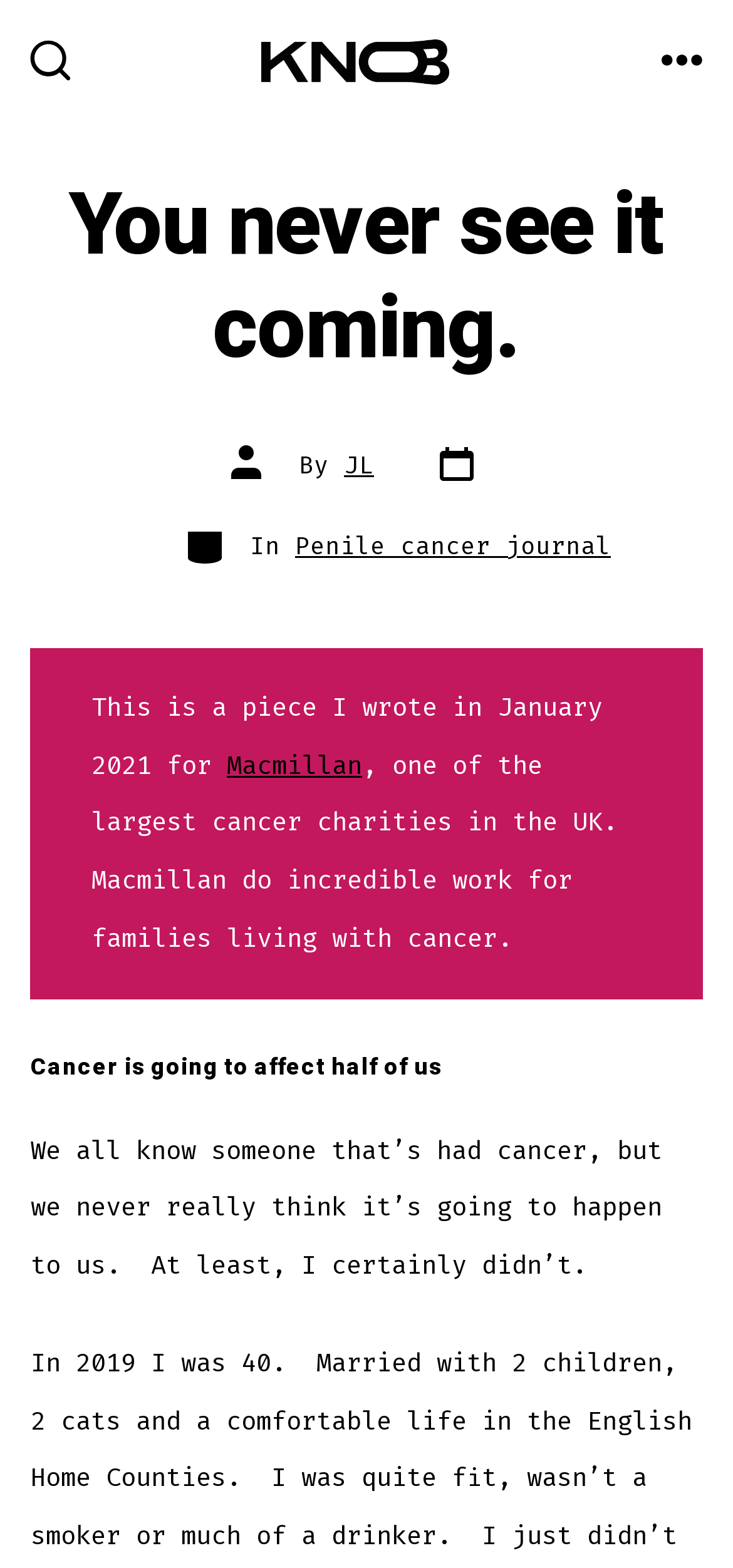Bounding box coordinates are given in the format (top-left x, top-left y, bottom-right x, bottom-right y). All values should be floating point numbers between 0 and 1. Provide the bounding box coordinate for the UI element described as: Penile cancer journal

[0.403, 0.338, 0.833, 0.358]